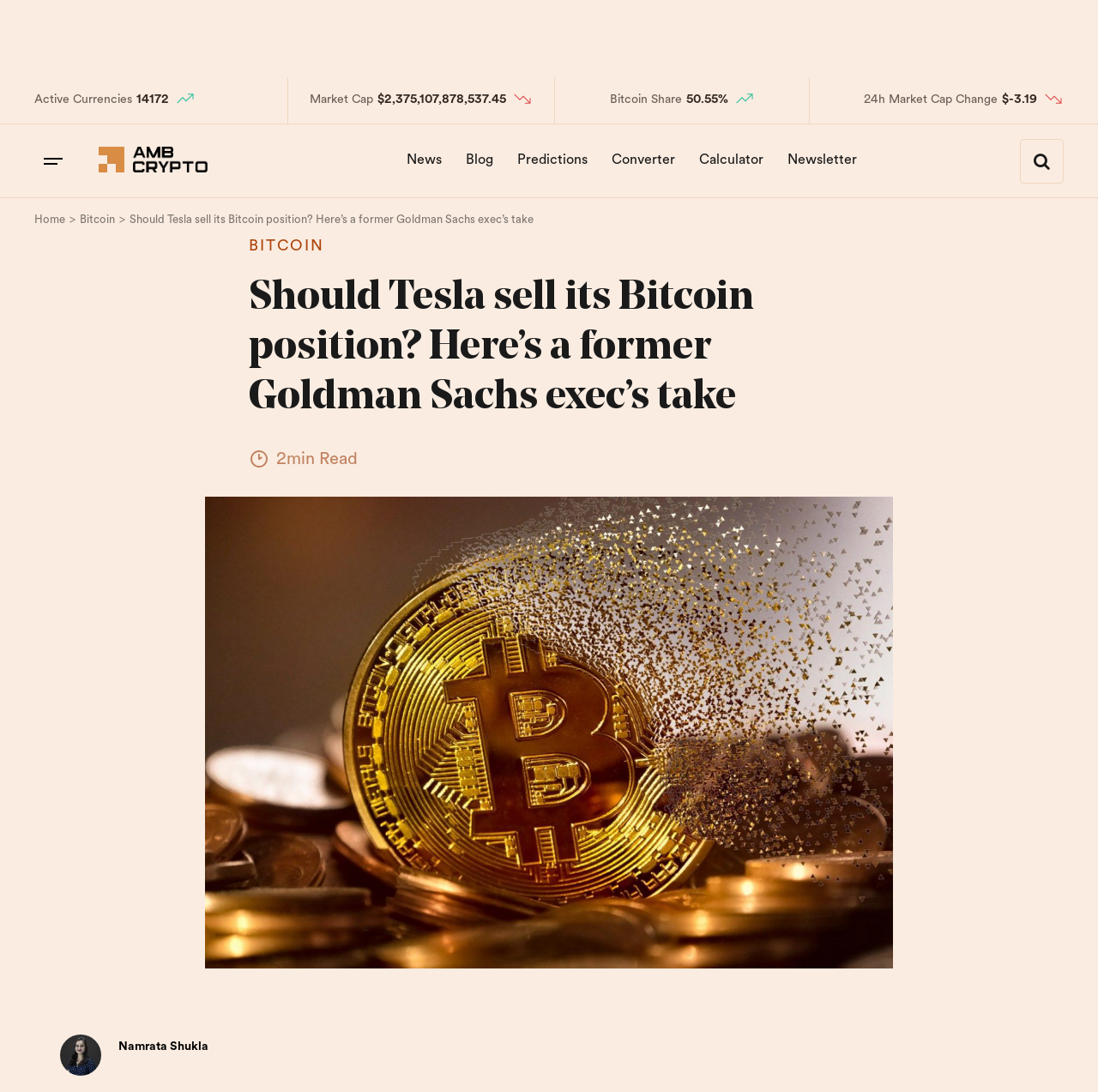Who is the author of the article?
Based on the visual, give a brief answer using one word or a short phrase.

Namrata Shukla